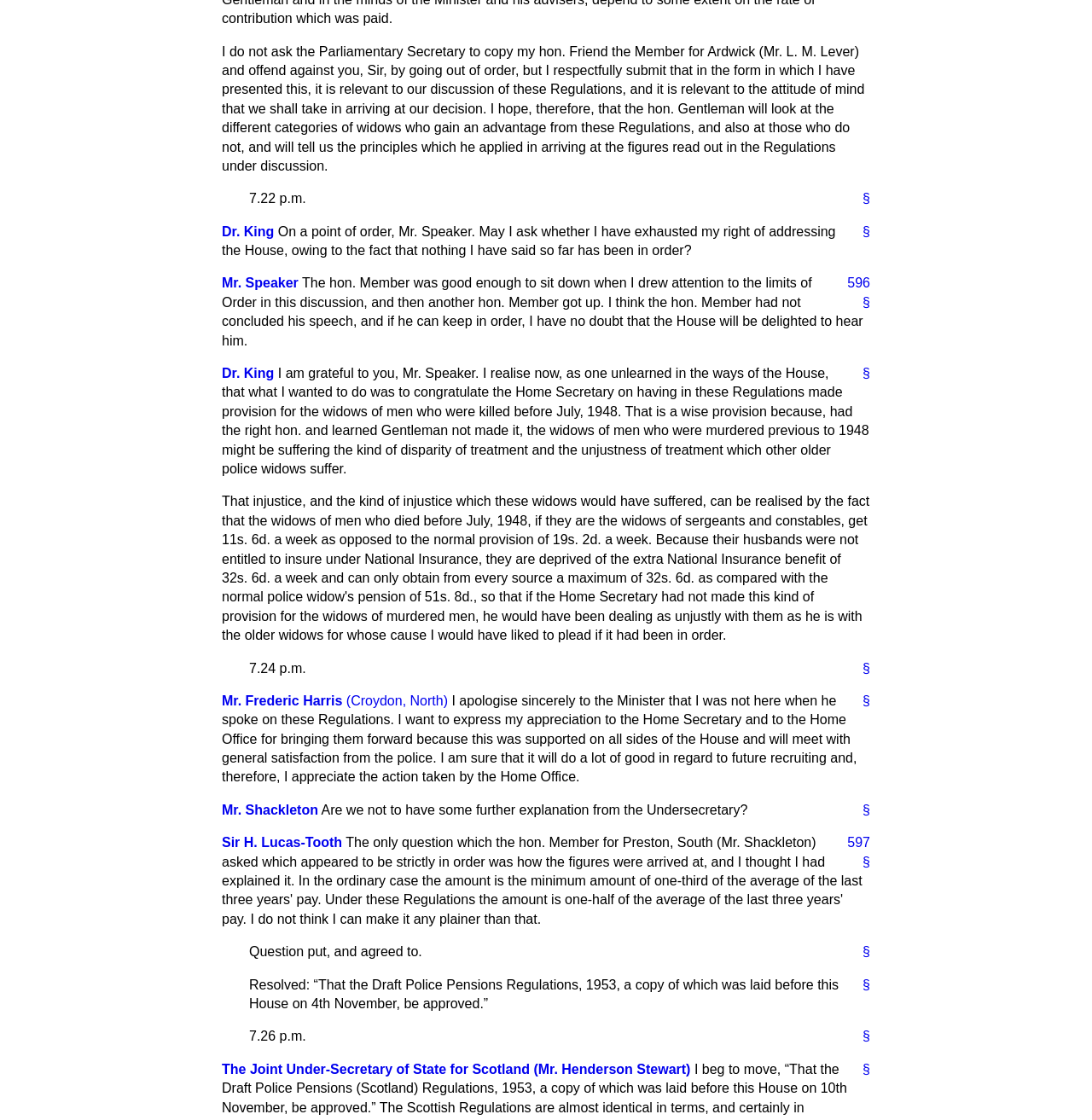Please identify the bounding box coordinates of the element's region that I should click in order to complete the following instruction: "Click on '§'". The bounding box coordinates consist of four float numbers between 0 and 1, i.e., [left, top, right, bottom].

[0.777, 0.169, 0.797, 0.186]